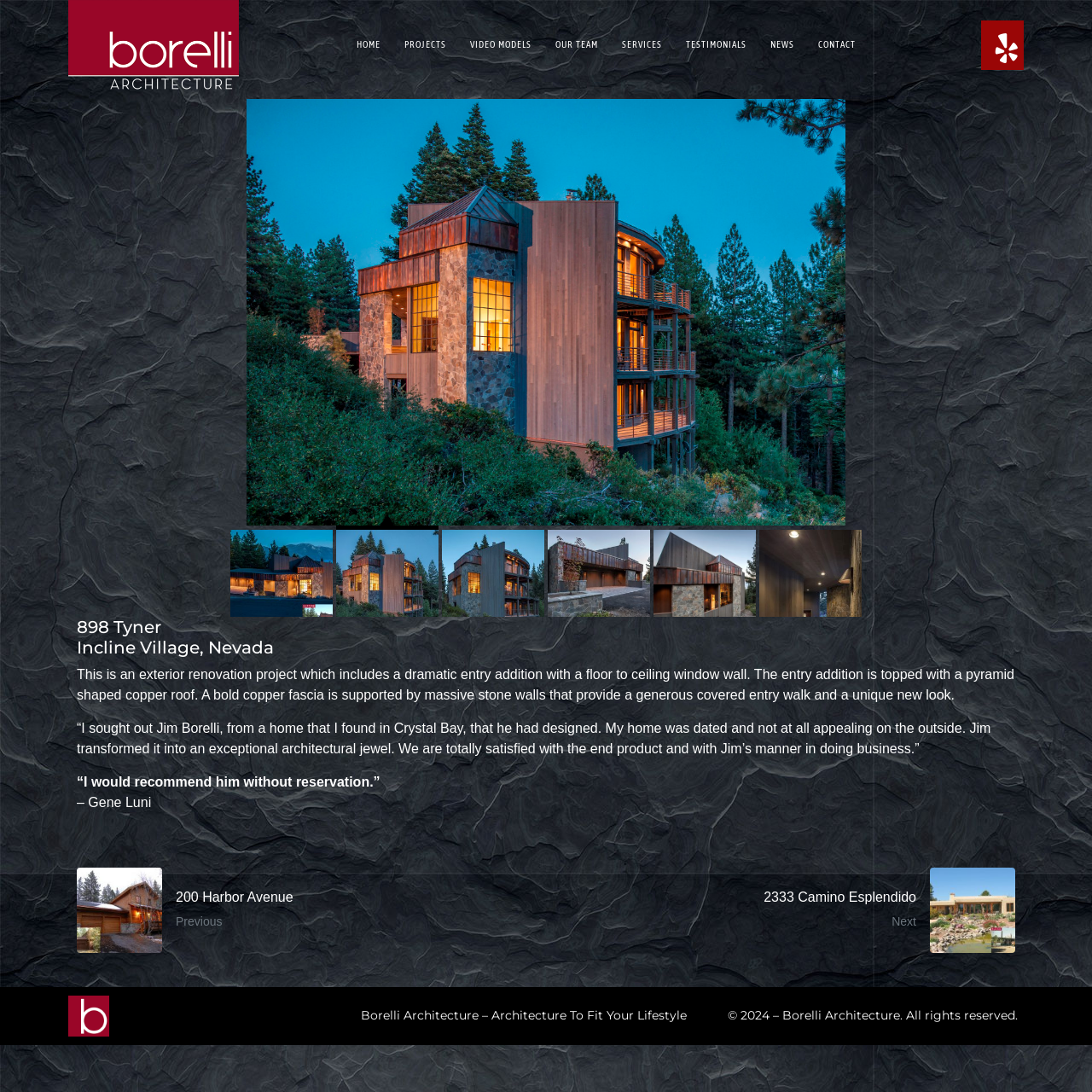Specify the bounding box coordinates (top-left x, top-left y, bottom-right x, bottom-right y) of the UI element in the screenshot that matches this description: Our Team

[0.508, 0.036, 0.547, 0.047]